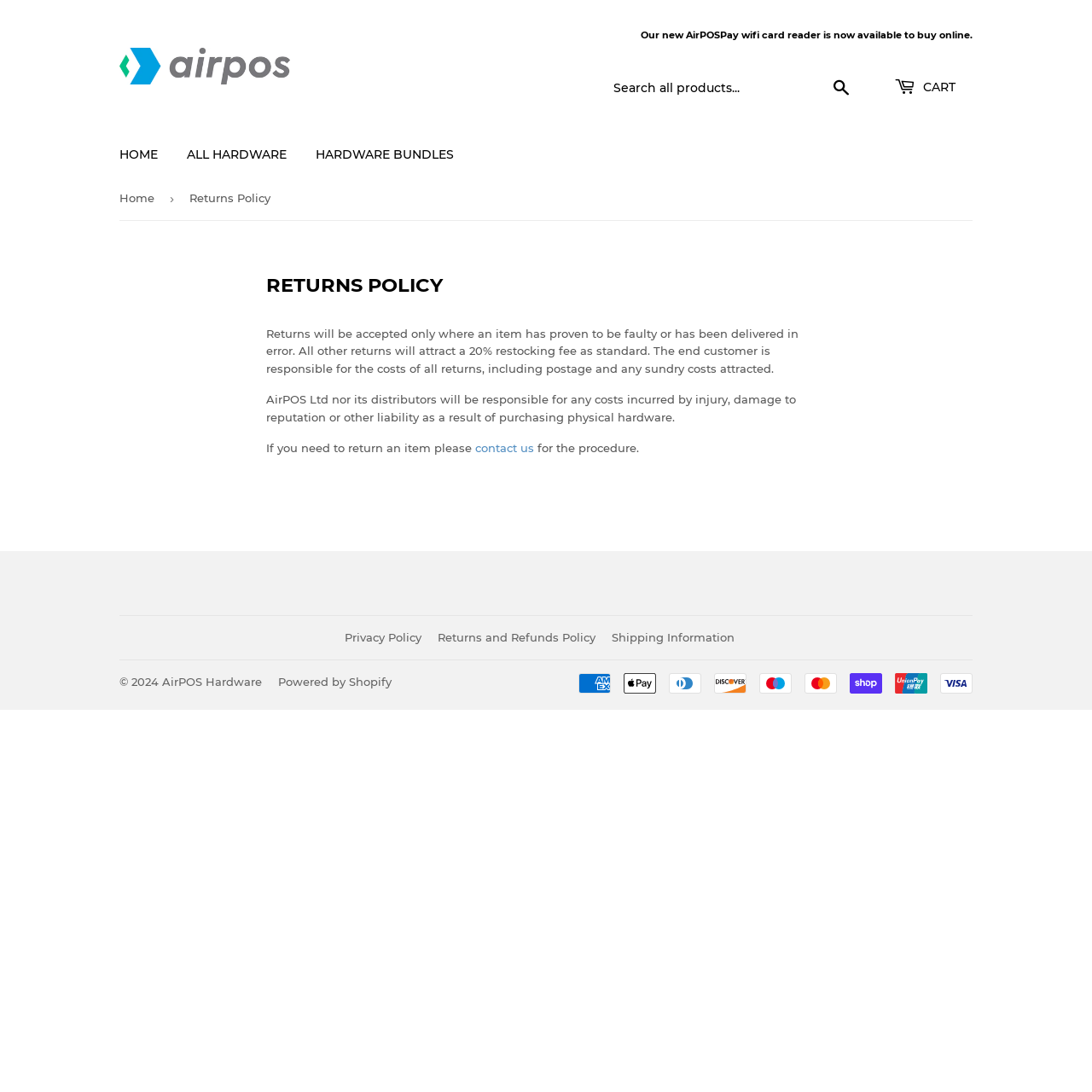Please identify the bounding box coordinates of the element that needs to be clicked to execute the following command: "Search all products". Provide the bounding box using four float numbers between 0 and 1, formatted as [left, top, right, bottom].

[0.554, 0.063, 0.788, 0.097]